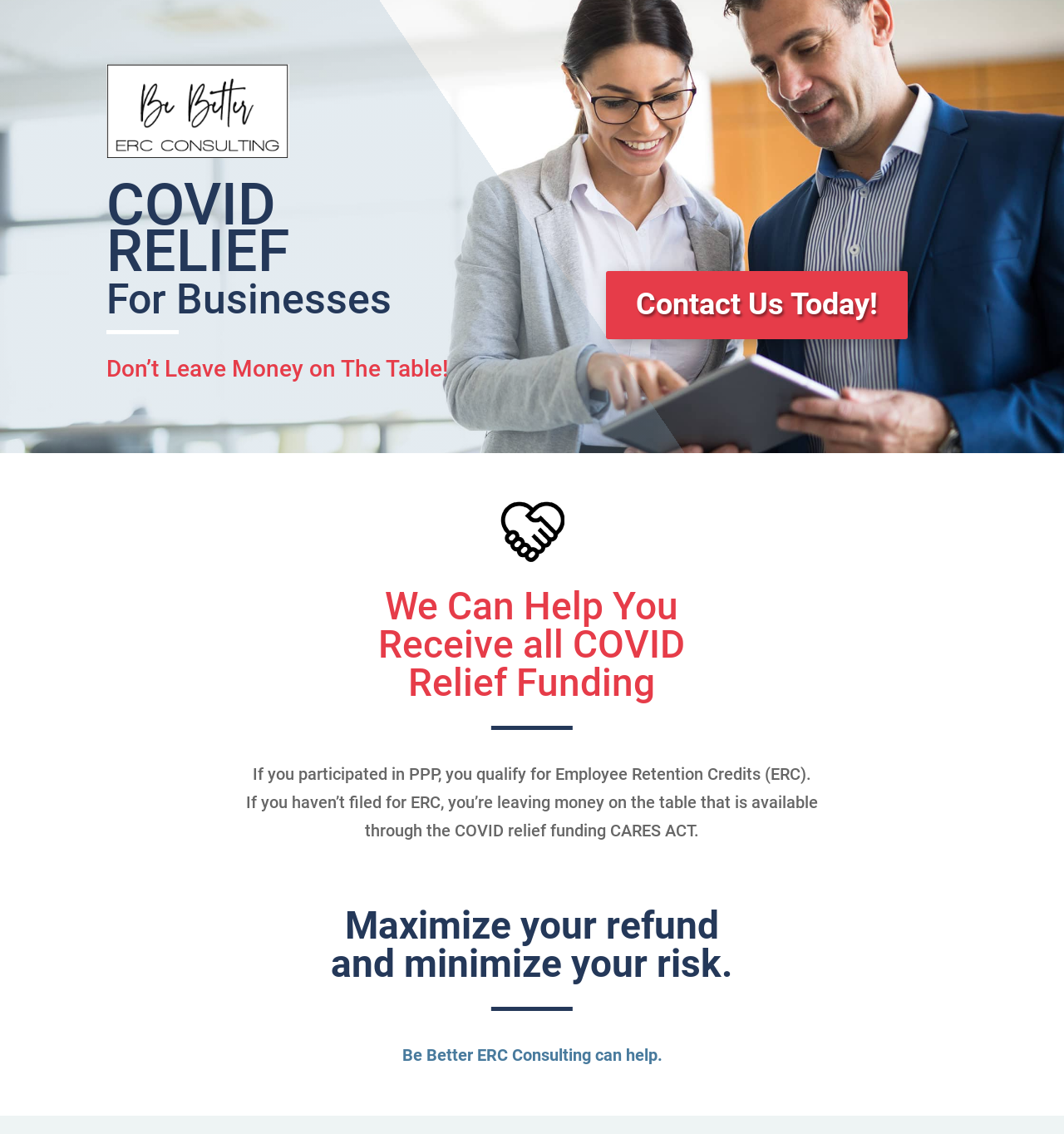What is the call to action on this webpage?
Based on the screenshot, answer the question with a single word or phrase.

Contact Us Today!